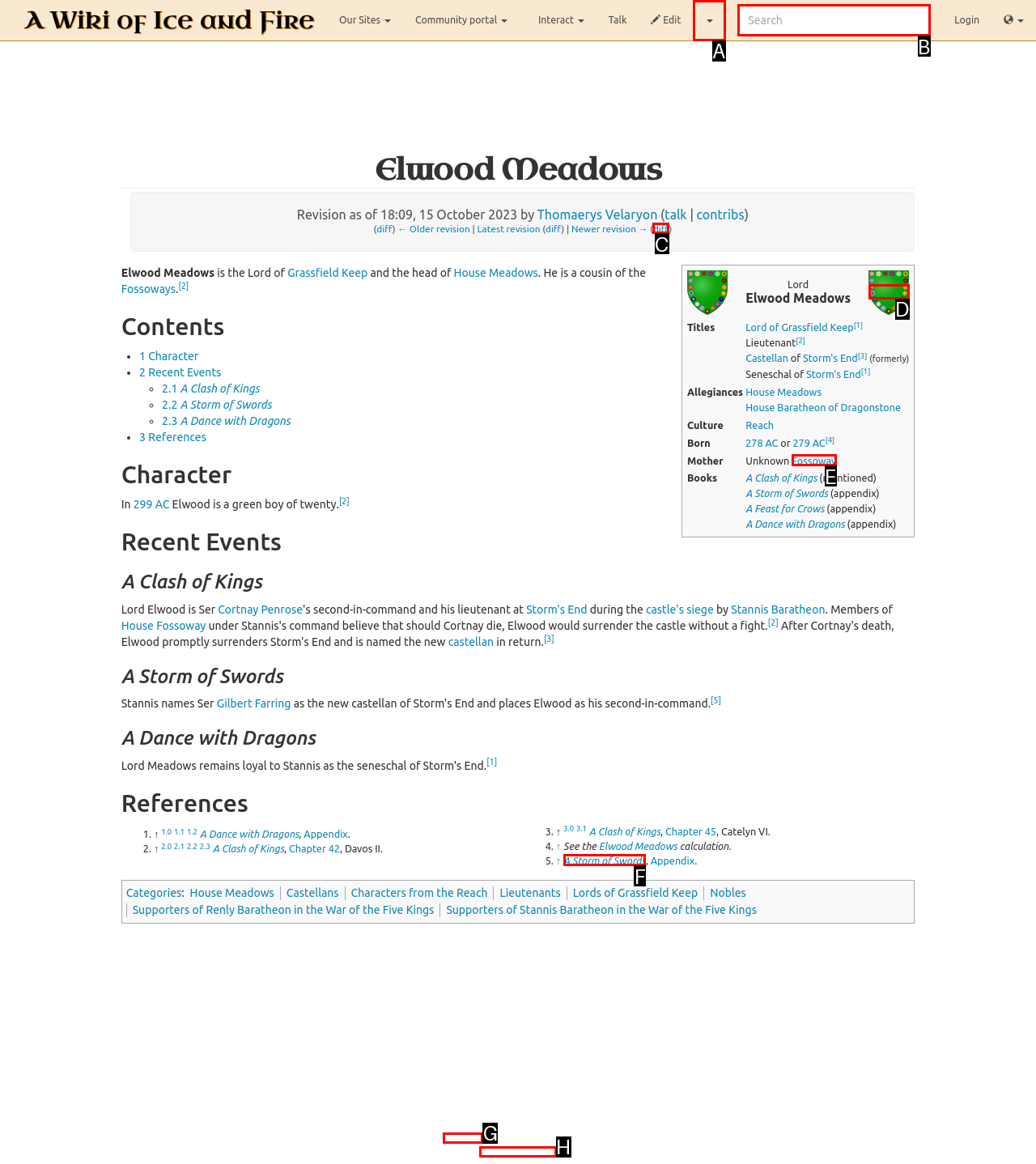Specify which UI element should be clicked to accomplish the task: Search for something. Answer with the letter of the correct choice.

B